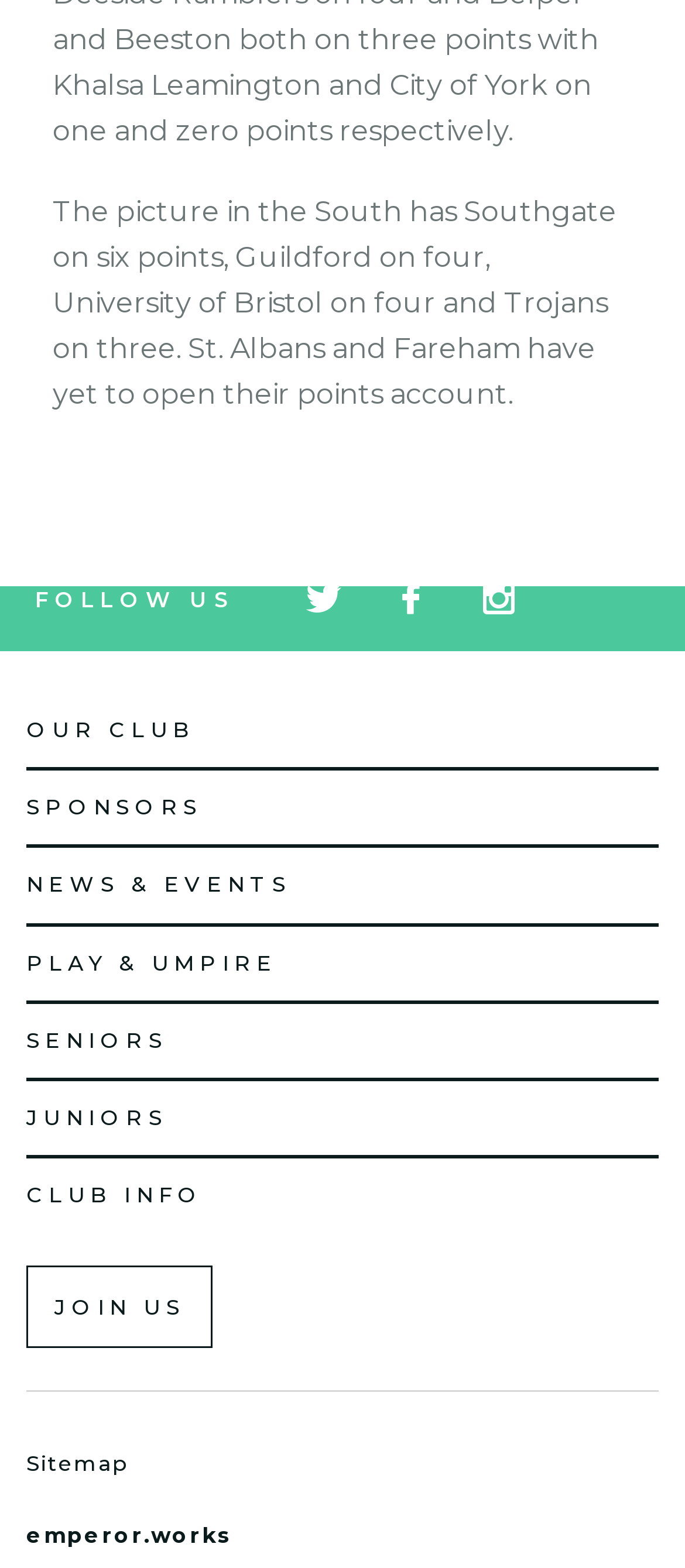How many social media links are present?
Refer to the image and provide a one-word or short phrase answer.

three